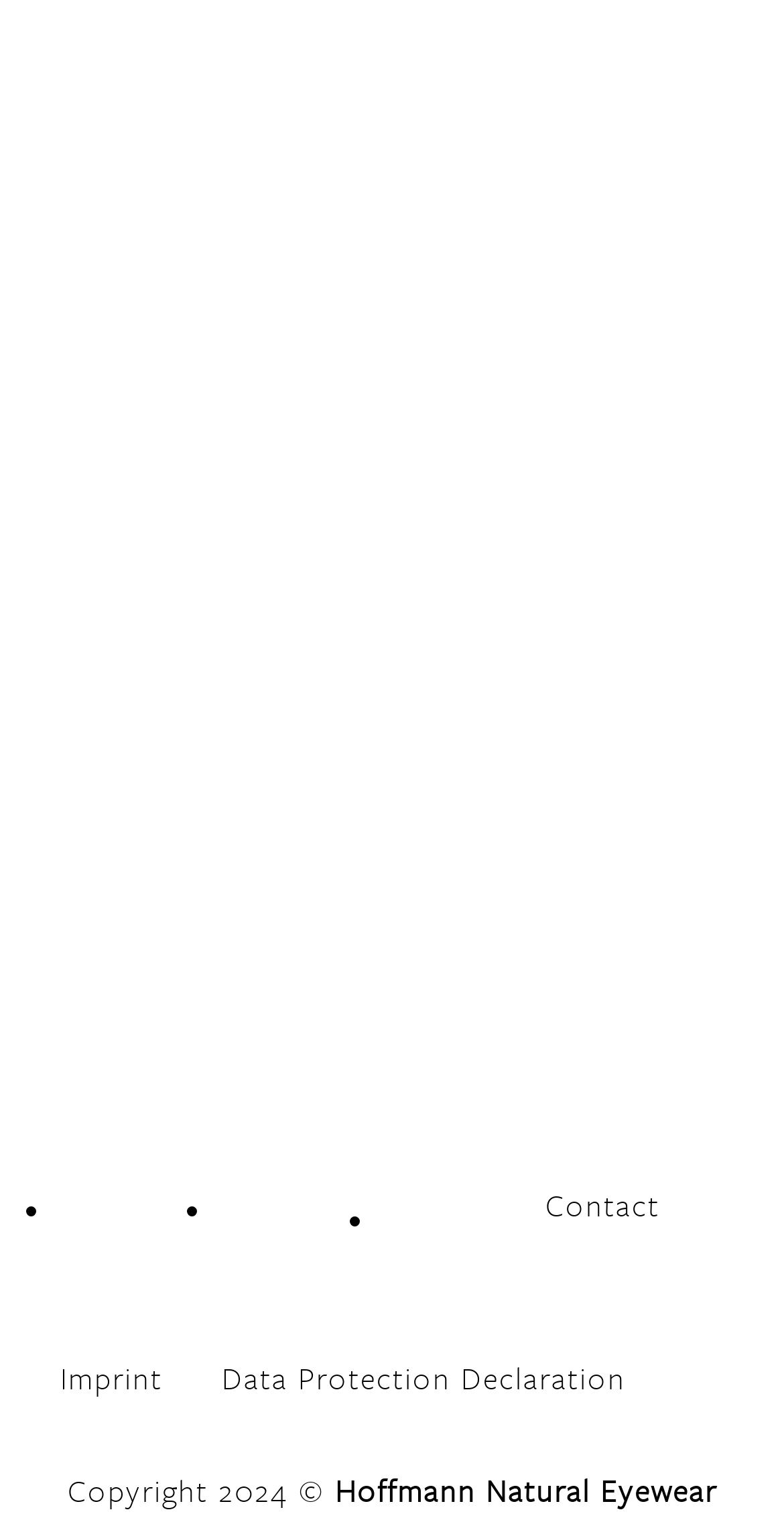Find the bounding box coordinates for the element described here: "Data Protection Declaration".

[0.283, 0.894, 0.798, 0.921]